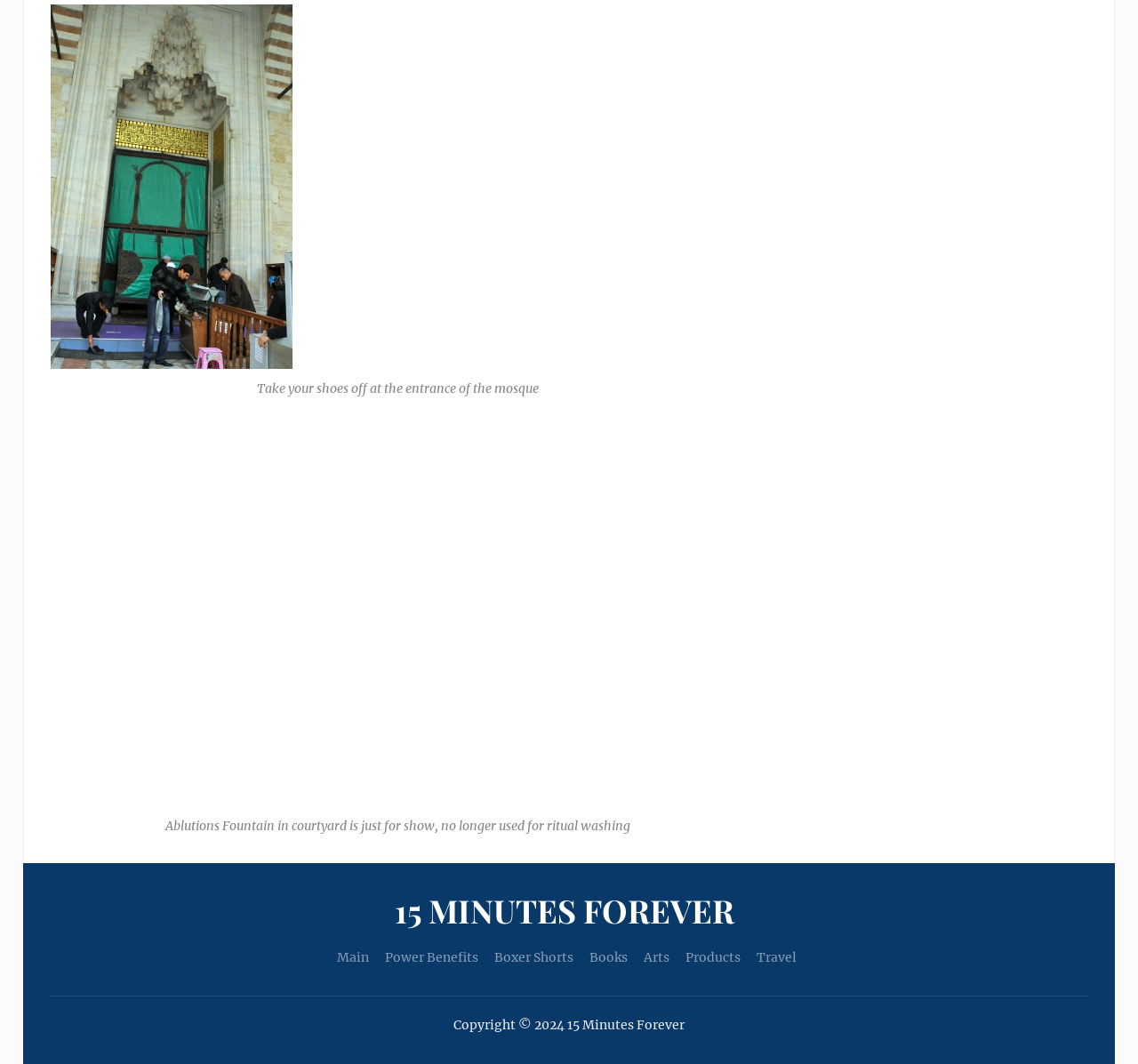Identify the bounding box for the given UI element using the description provided. Coordinates should be in the format (top-left x, top-left y, bottom-right x, bottom-right y) and must be between 0 and 1. Here is the description: 15 Minutes Forever

[0.347, 0.827, 0.653, 0.884]